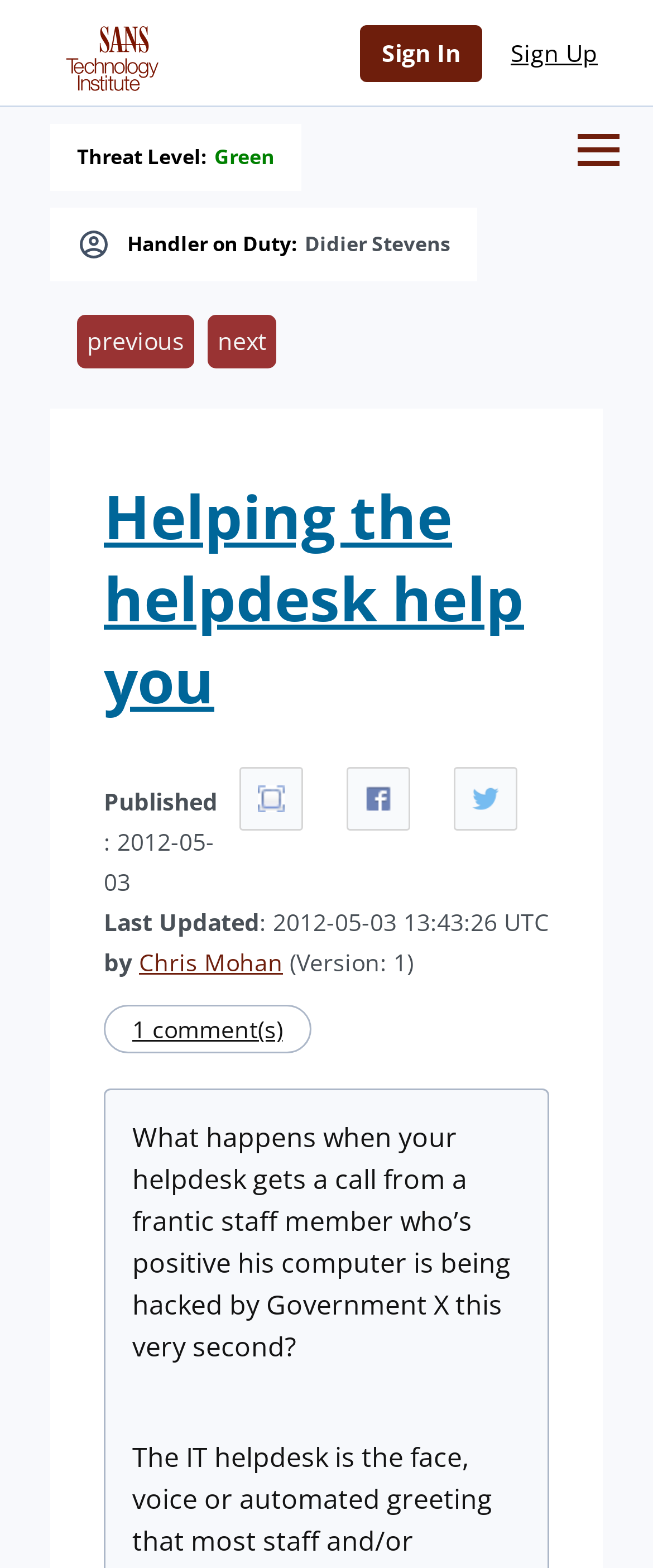Please find the bounding box coordinates of the element that you should click to achieve the following instruction: "Share on Facebook". The coordinates should be presented as four float numbers between 0 and 1: [left, top, right, bottom].

[0.531, 0.489, 0.628, 0.53]